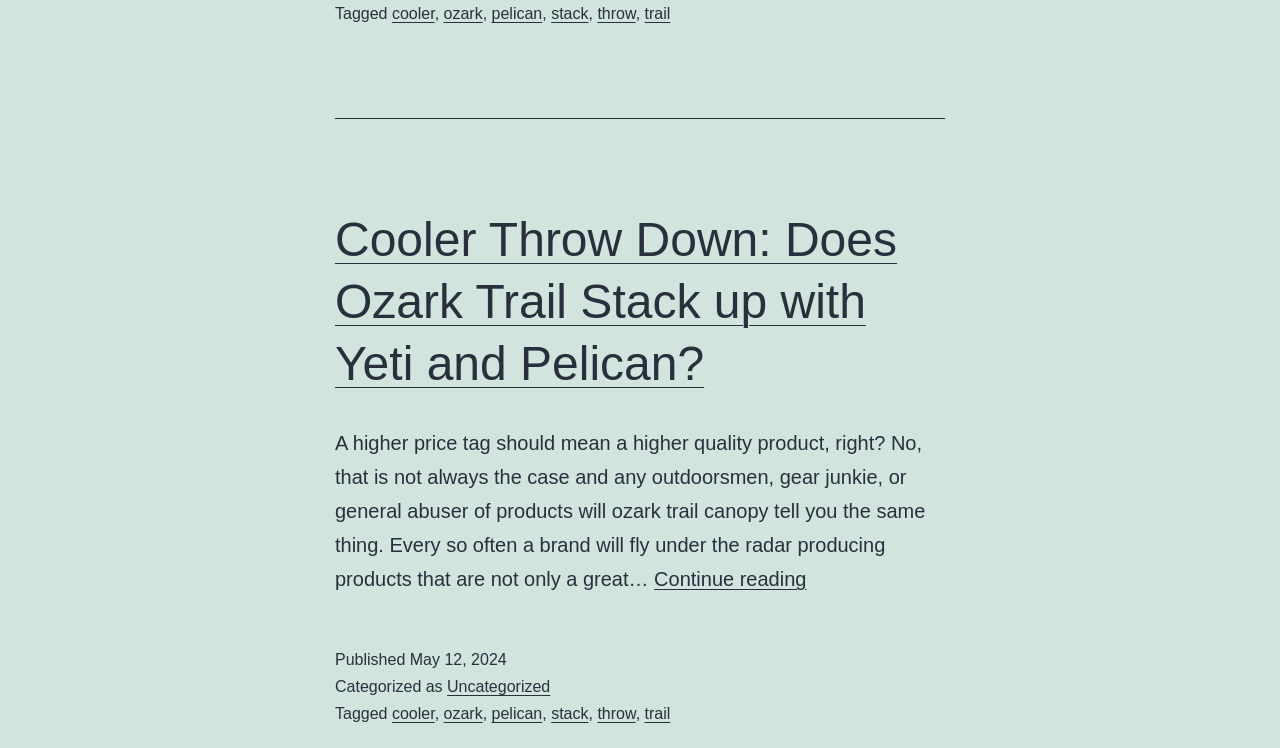Refer to the element description trail and identify the corresponding bounding box in the screenshot. Format the coordinates as (top-left x, top-left y, bottom-right x, bottom-right y) with values in the range of 0 to 1.

[0.504, 0.943, 0.524, 0.965]